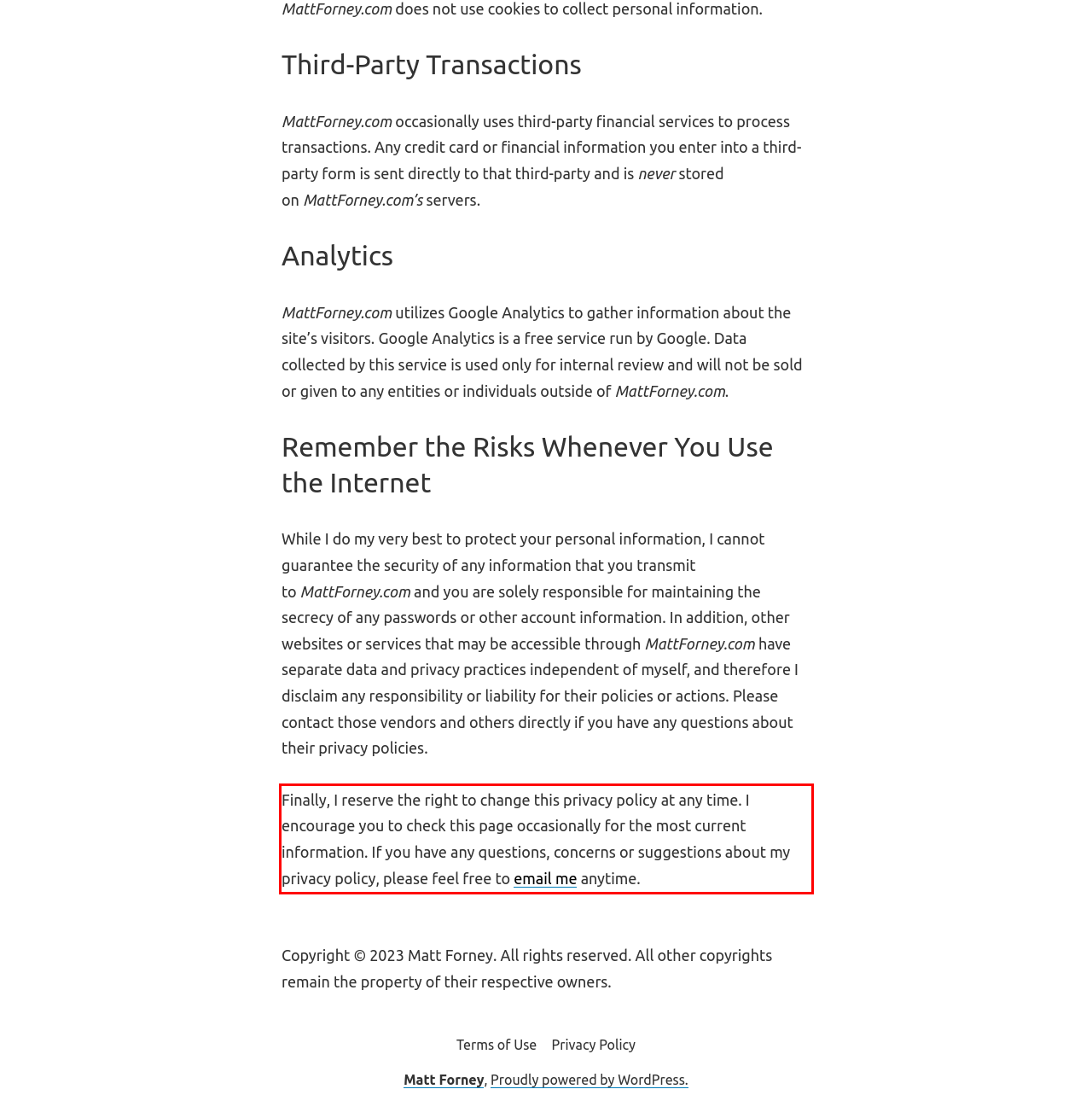Using the provided screenshot of a webpage, recognize and generate the text found within the red rectangle bounding box.

Finally, I reserve the right to change this privacy policy at any time. I encourage you to check this page occasionally for the most current information. If you have any questions, concerns or suggestions about my privacy policy, please feel free to email me anytime.